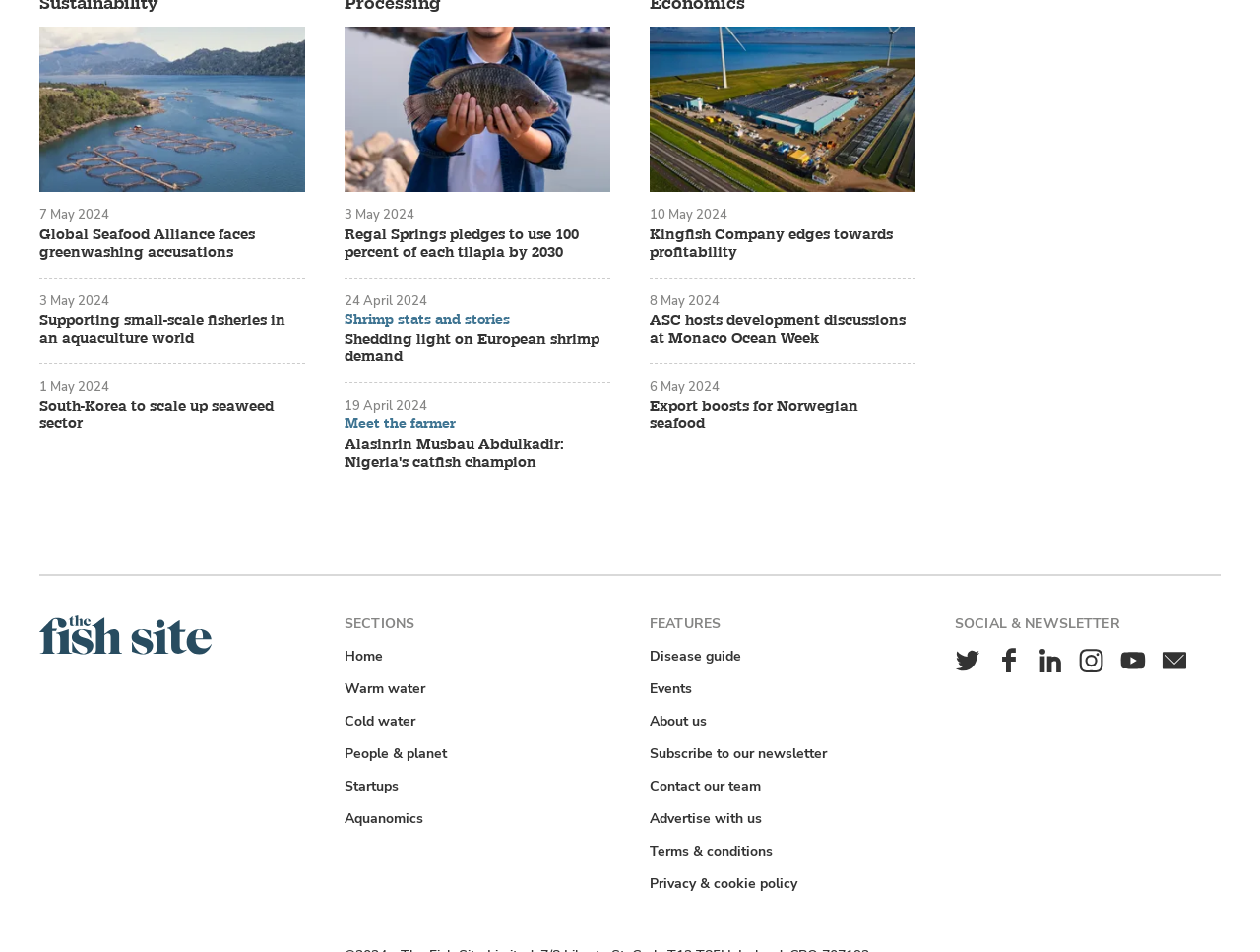Identify the bounding box coordinates of the region I need to click to complete this instruction: "Subscribe to the newsletter".

[0.918, 0.678, 0.945, 0.709]